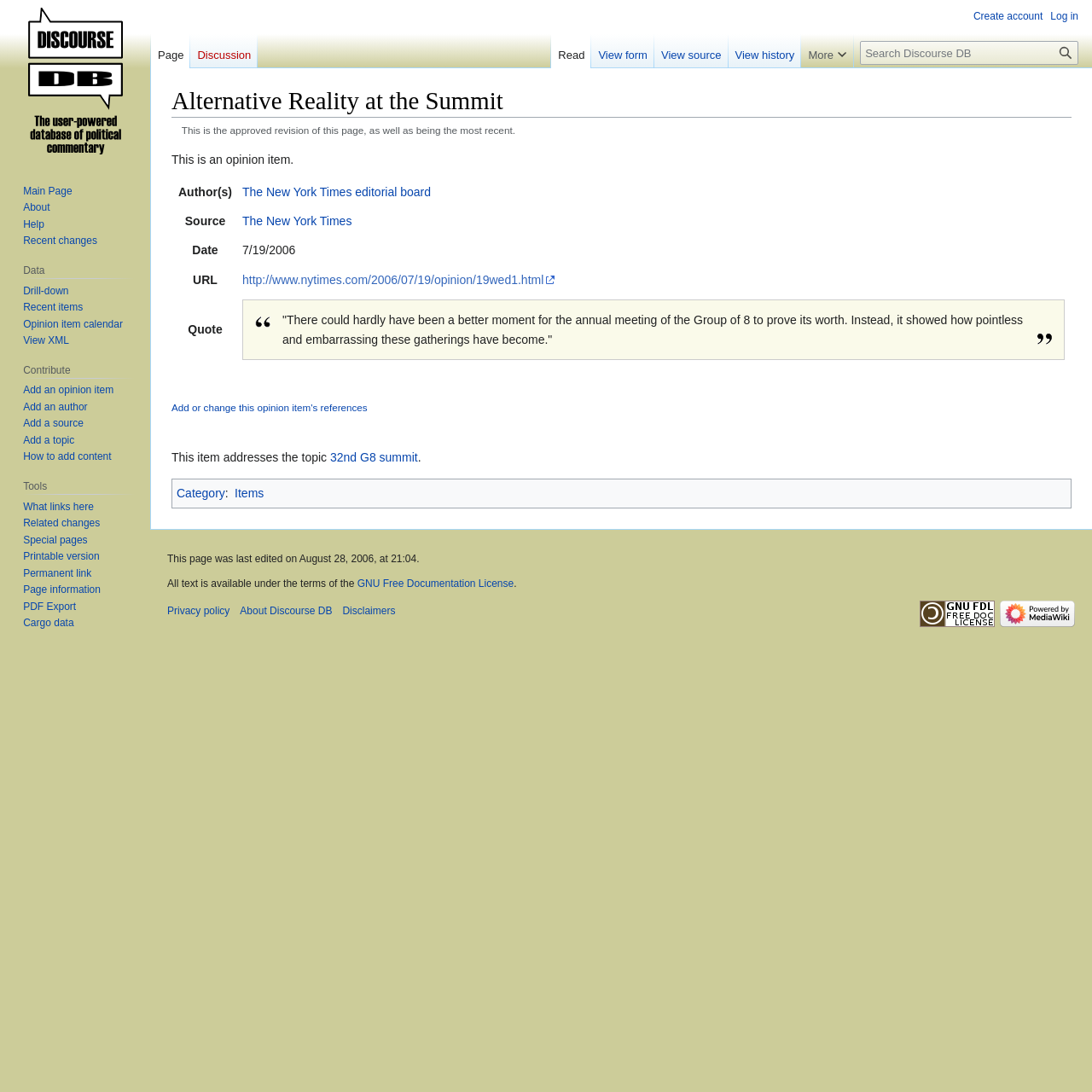What is the URL of the opinion item? Analyze the screenshot and reply with just one word or a short phrase.

http://www.nytimes.com/2006/07/19/opinion/19wed1.html